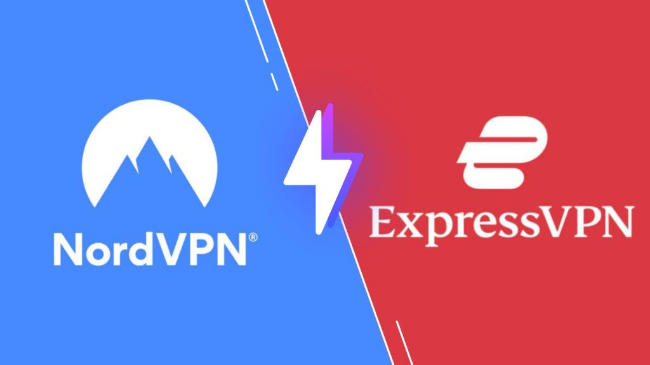Outline with detail what the image portrays.

The image features a split background with two prominent VPN service logos: on the left, the blue shield logo of NordVPN, symbolizing robust security and privacy. On the right, the red logo of ExpressVPN, known for its fast connection speeds and user-friendly interface. A striking lightning bolt in the center emphasizes the competitive edge between these two popular VPN services. This image highlights the importance of using reliable VPNs, especially in contexts such as IPTV streaming, to ensure safe and uninterrupted access to content without legal complications.